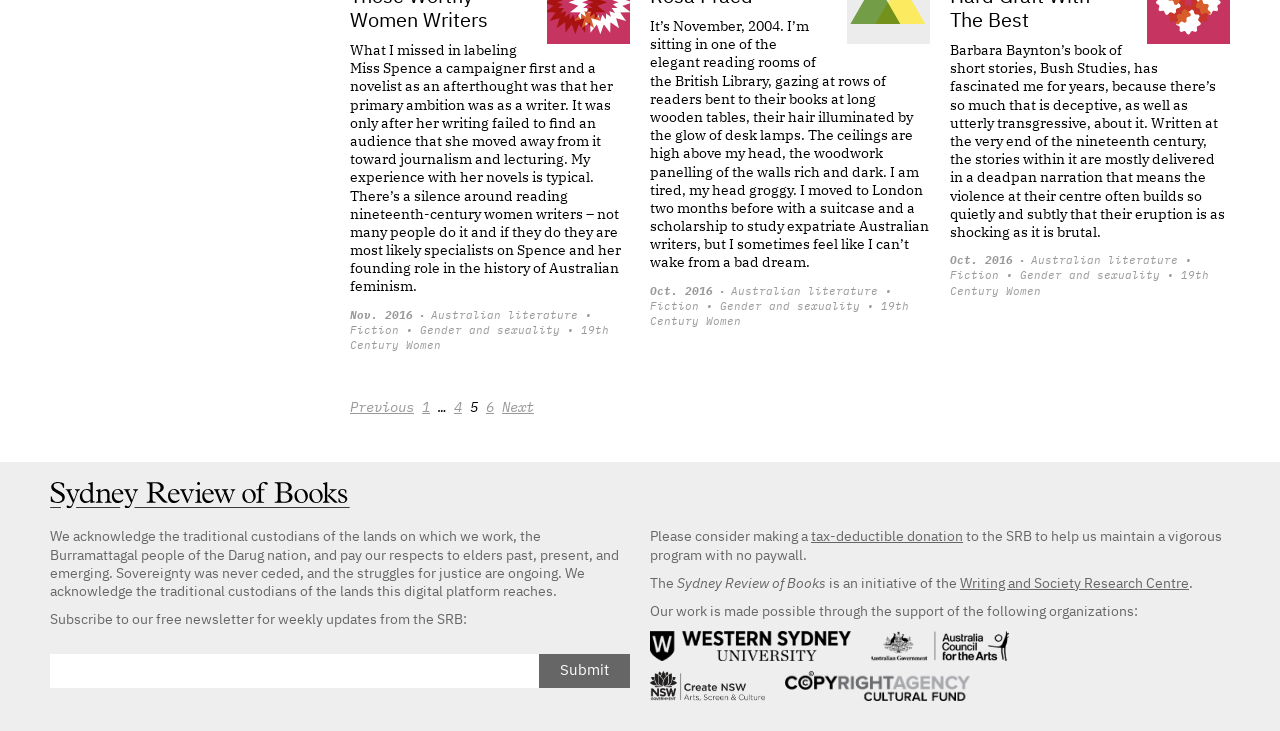Given the element description "Mine Engineering and Design", identify the bounding box of the corresponding UI element.

None